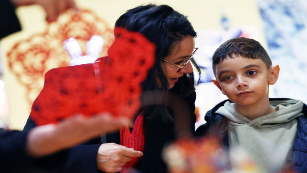What is the boy's facial expression?
Please provide a comprehensive answer based on the details in the screenshot.

The caption describes the boy as appearing contemplative, which implies that he has a thoughtful and introspective expression on his face, possibly indicating that he is deeply engaged in examining the decorative red object.